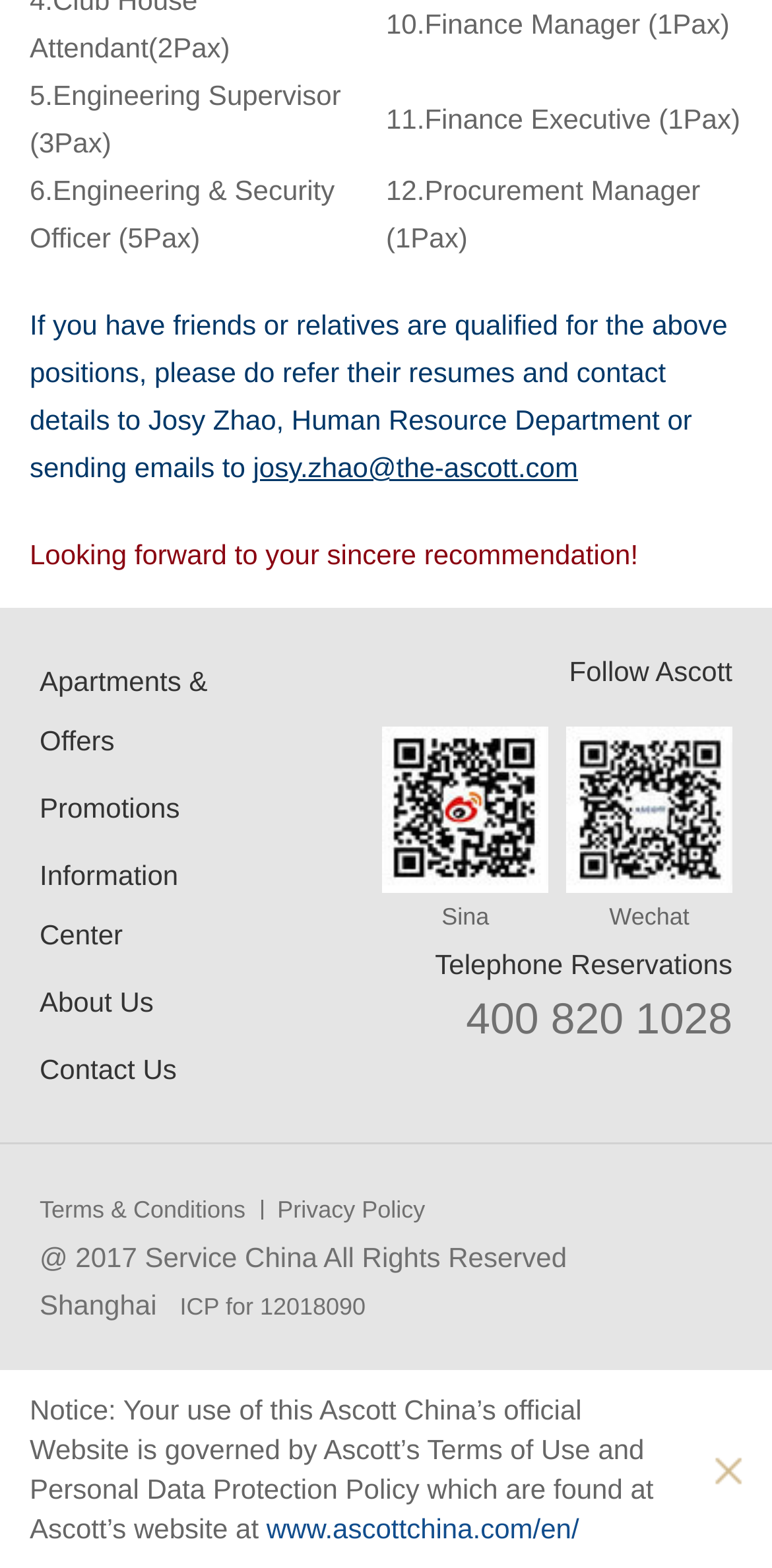Please study the image and answer the question comprehensively:
What is the email address to send resumes?

I found the email address by looking at the link element with the text 'josy.zhao@the-ascott.com', which is mentioned as the contact email for the Human Resource Department.